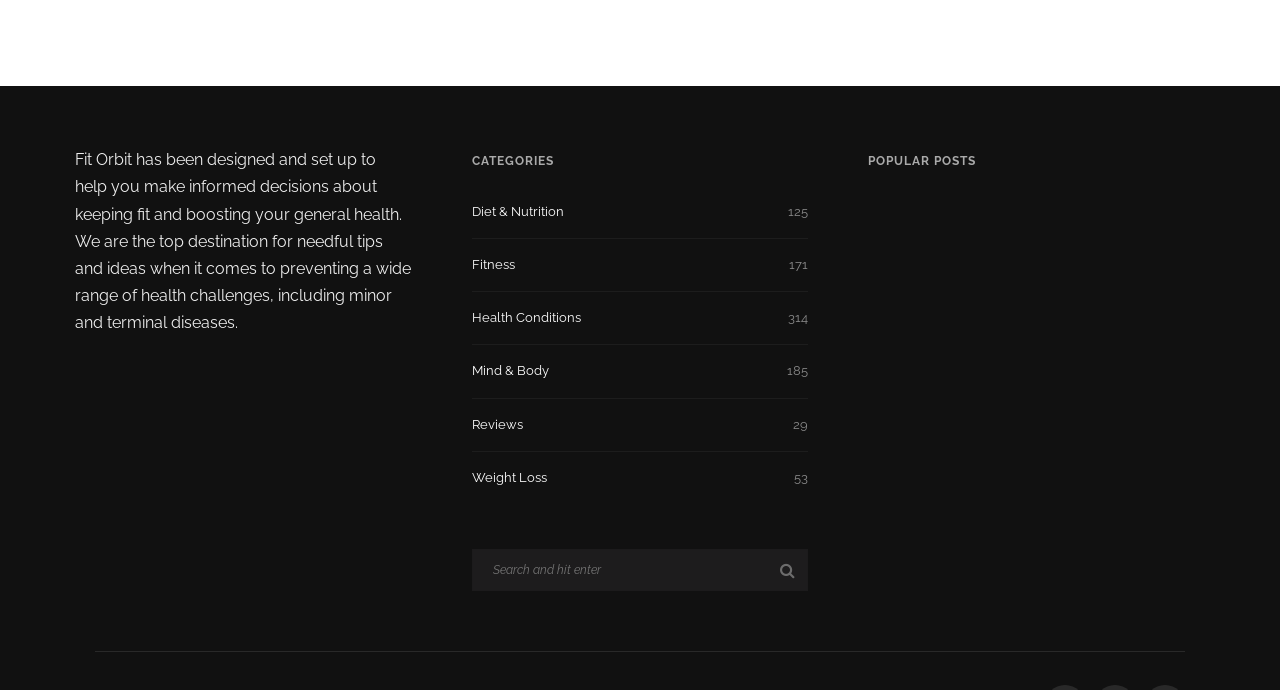What is the purpose of Fit Orbit?
Analyze the screenshot and provide a detailed answer to the question.

Based on the introductory text, Fit Orbit is designed to help users make informed decisions about keeping fit and boosting their general health. It provides needful tips and ideas for preventing a wide range of health challenges.